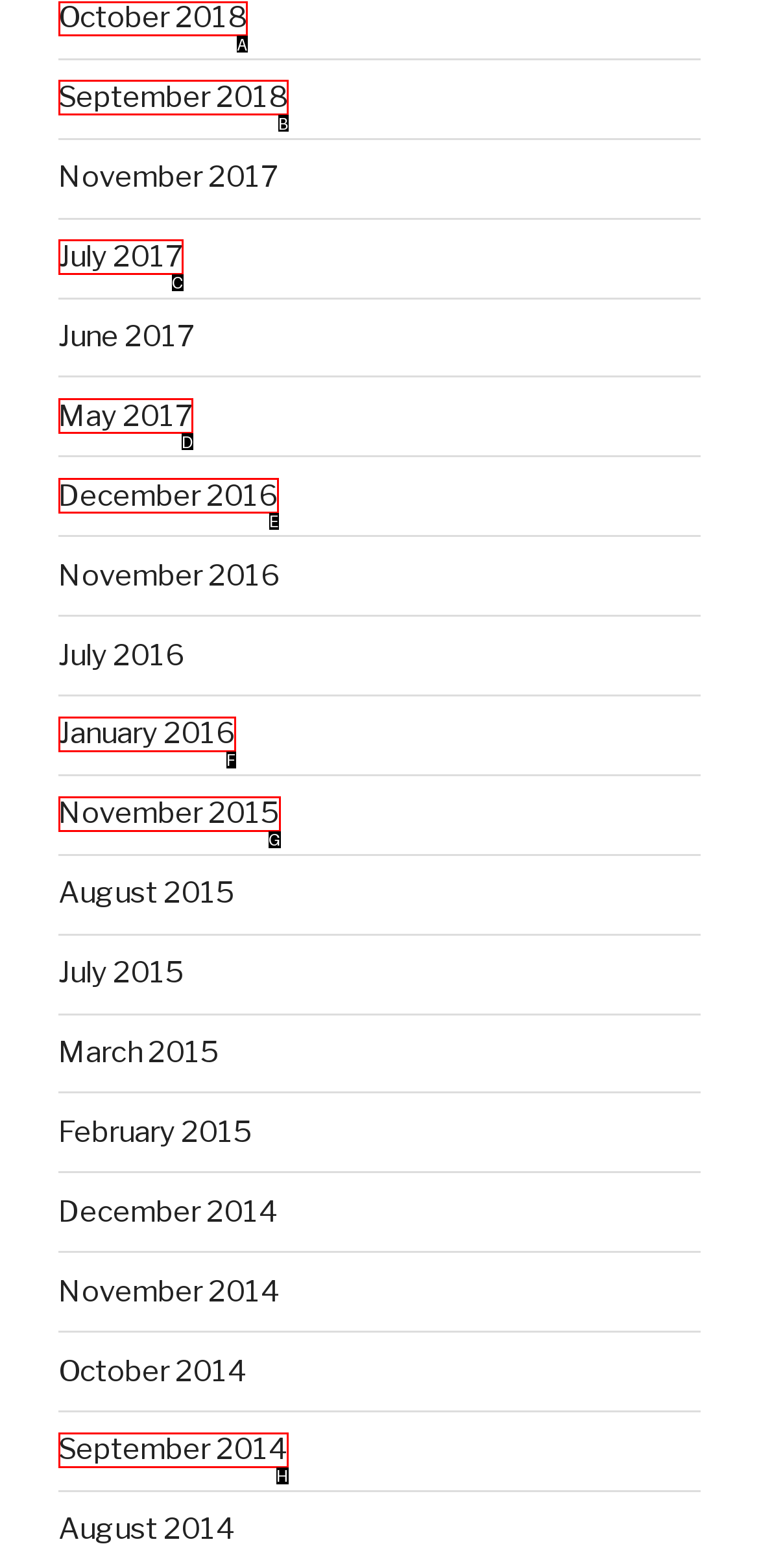Indicate which UI element needs to be clicked to fulfill the task: view October 2018
Answer with the letter of the chosen option from the available choices directly.

A